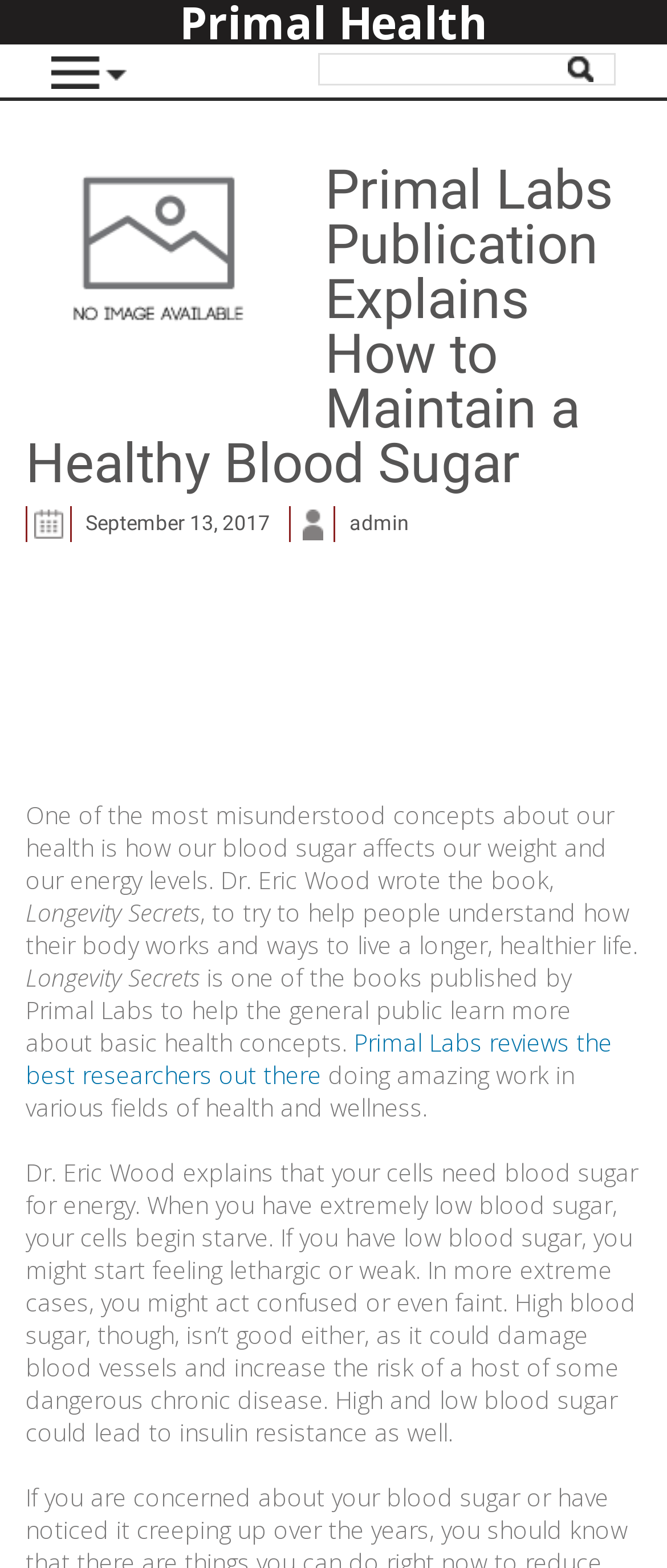Answer the question with a single word or phrase: 
What is the purpose of Primal Labs publications?

To help people understand basic health concepts